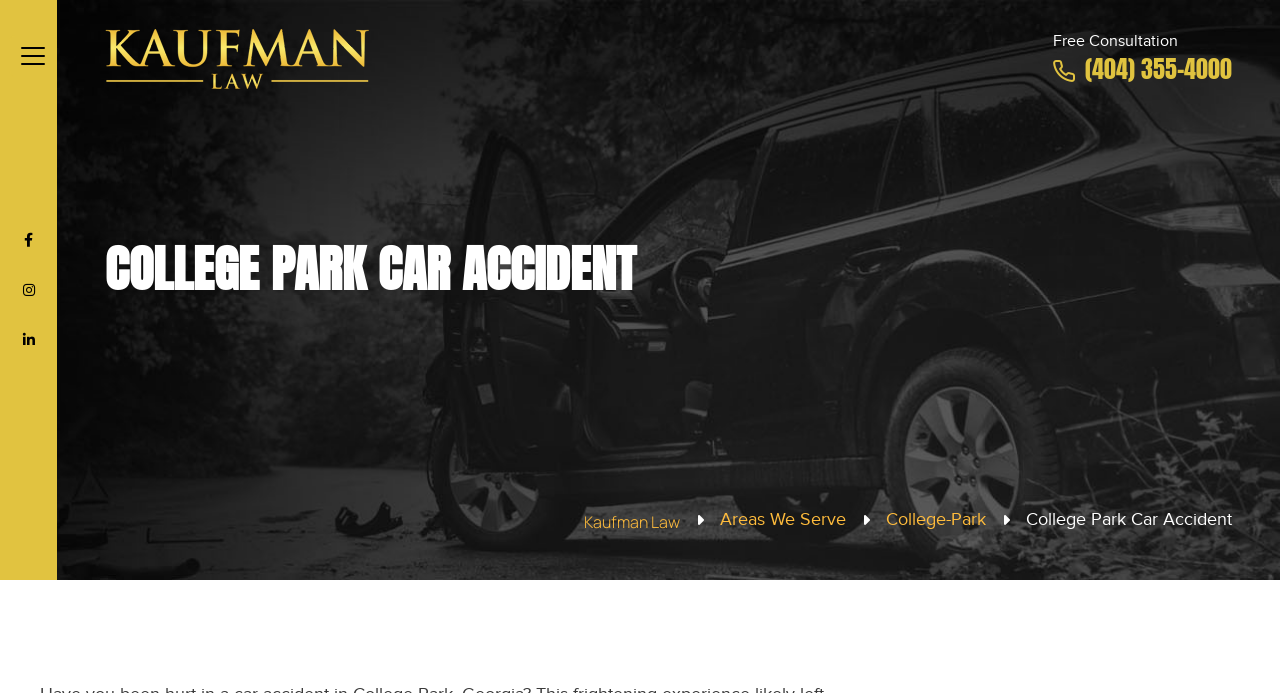Using the webpage screenshot and the element description College-Park, determine the bounding box coordinates. Specify the coordinates in the format (top-left x, top-left y, bottom-right x, bottom-right y) with values ranging from 0 to 1.

[0.692, 0.734, 0.77, 0.765]